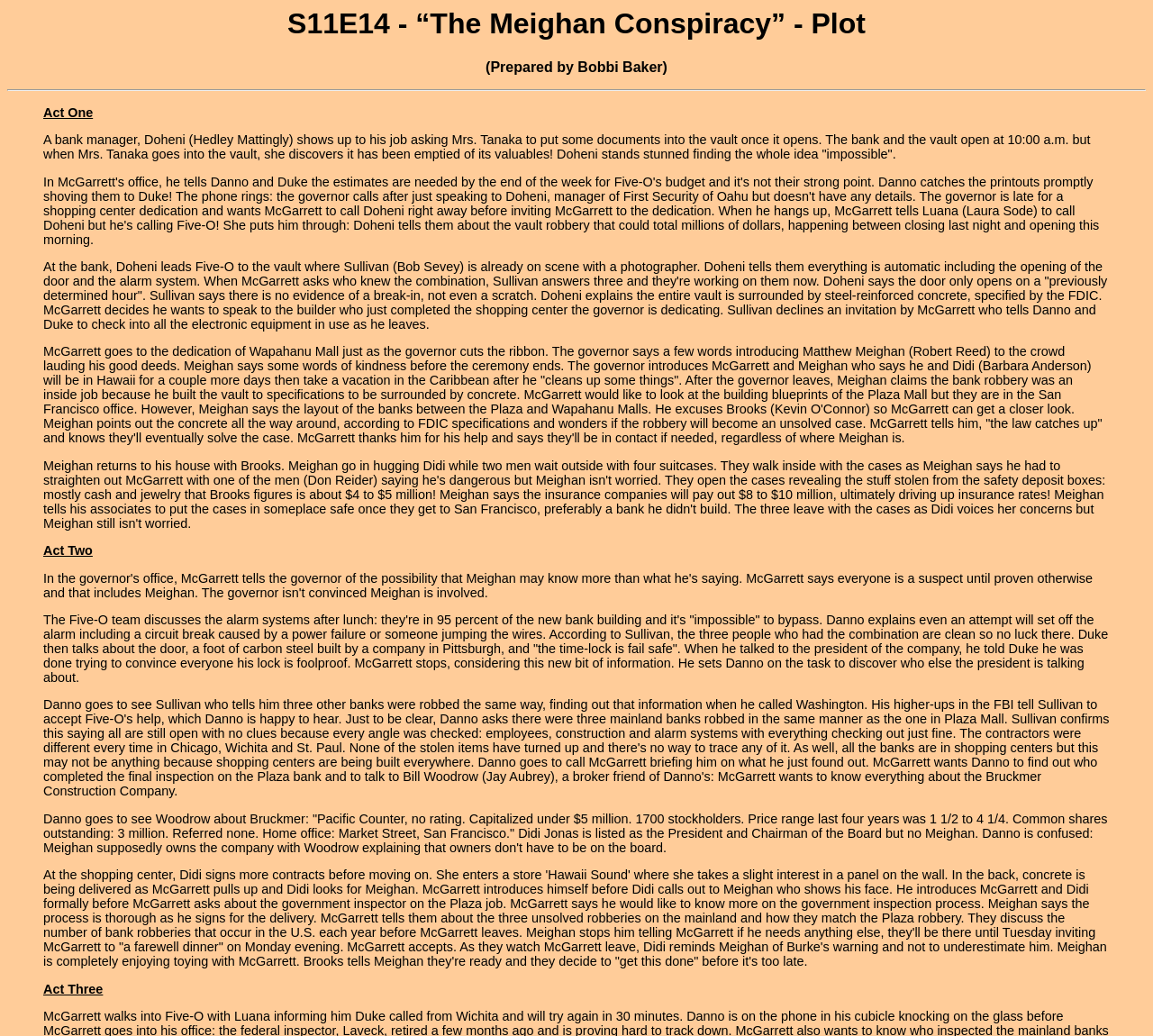Who is the bank manager?
Can you provide an in-depth and detailed response to the question?

The bank manager's name is obtained from the StaticText element 'A bank manager, Doheni (Hedley Mattingly) shows up to his job asking Mrs. Tanaka to put some documents into the vault once it opens.' which is a child element of the separator element.